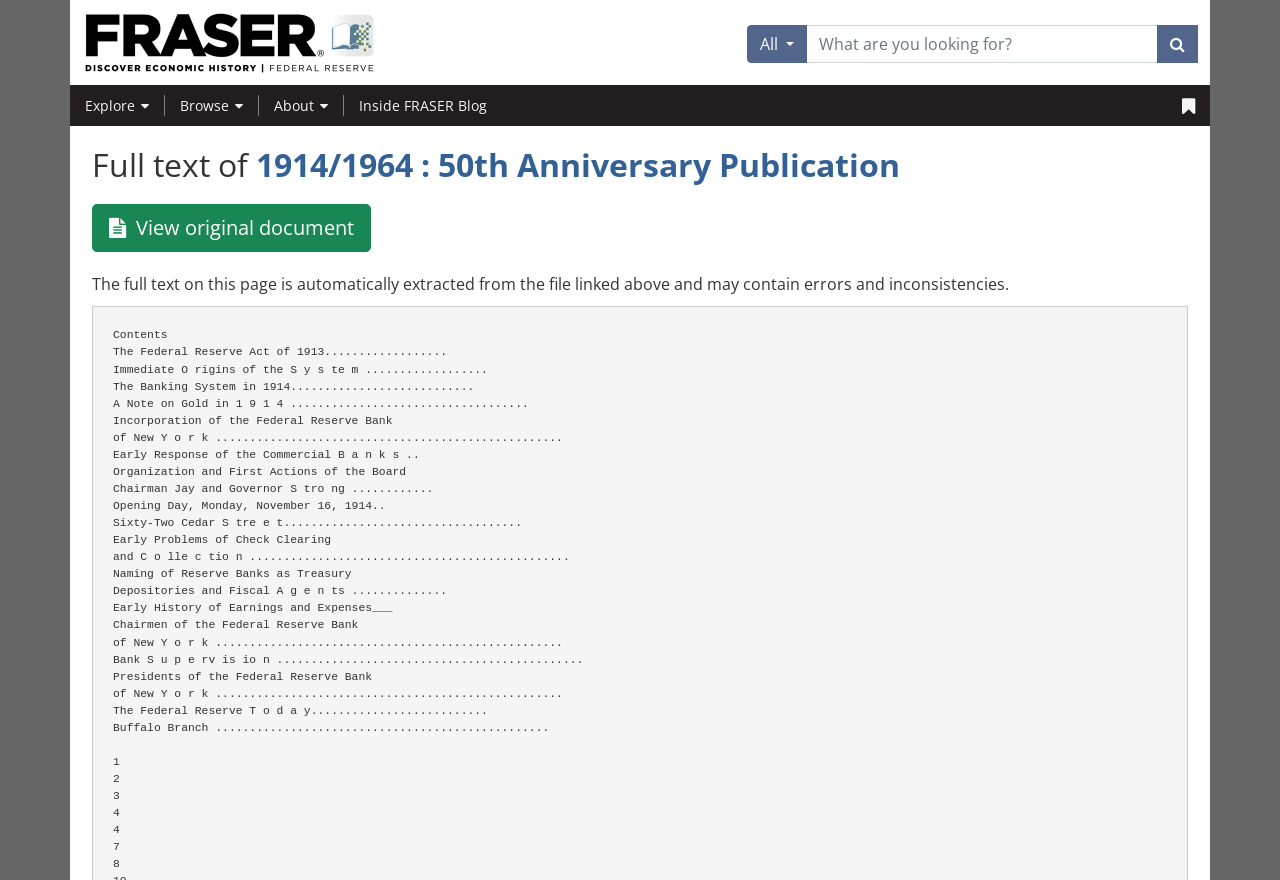Provide a brief response to the question below using one word or phrase:
What is the title of the publication?

1914/1964 : 50th Anniversary Publication